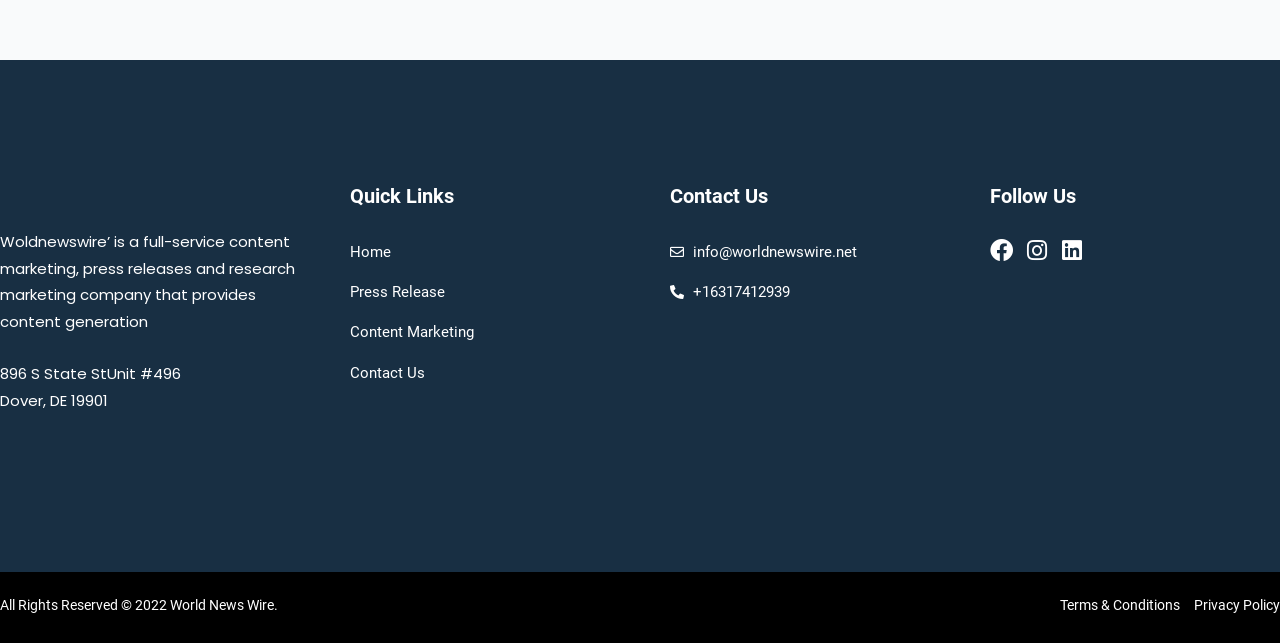What social media platforms does the company have?
Give a single word or phrase answer based on the content of the image.

Facebook, Instagram, Linkedin